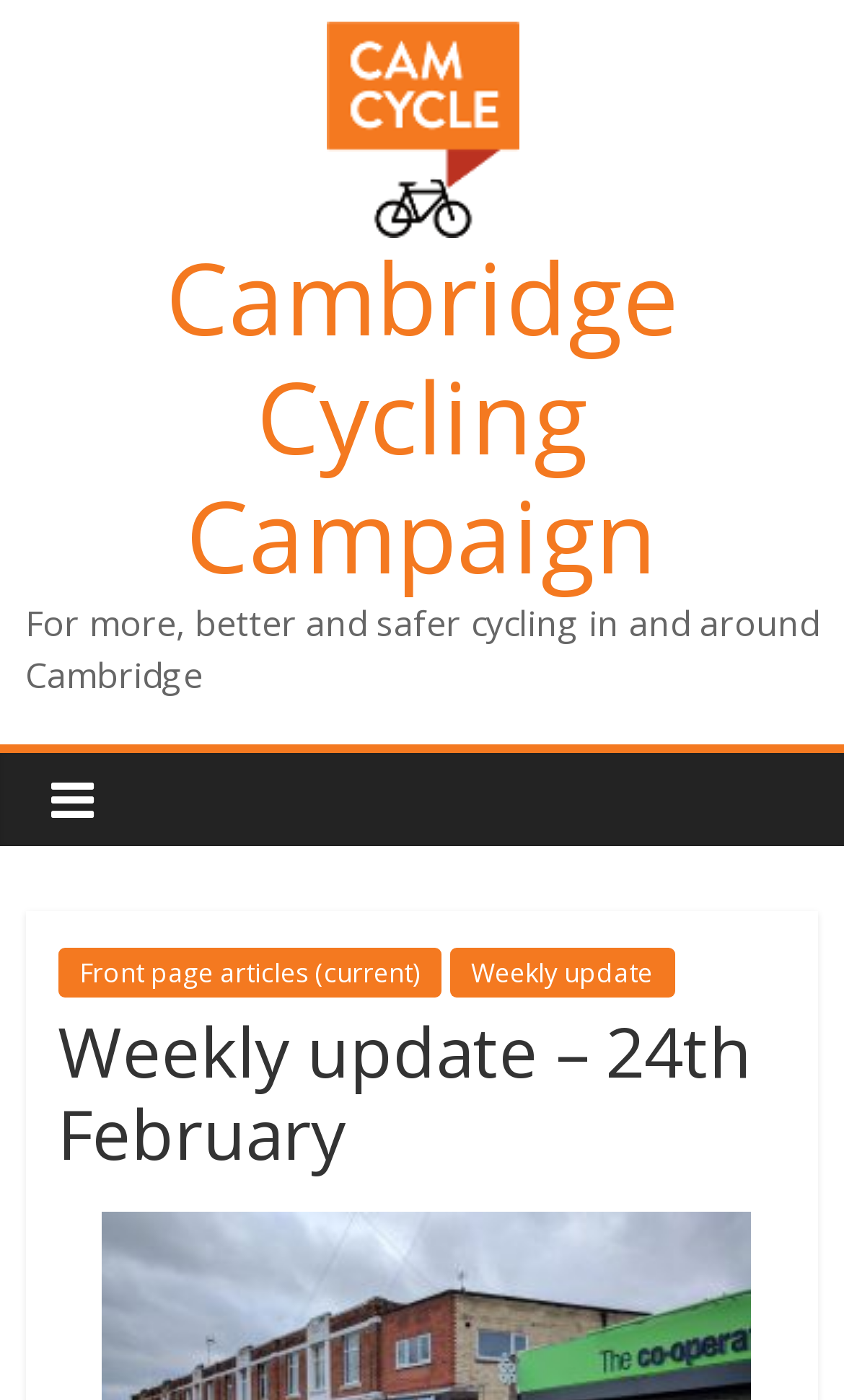Please analyze the image and provide a thorough answer to the question:
What type of update is on this page?

The type of update can be found in the link element, which has the text 'Weekly update', and is also mentioned in the heading element 'Weekly update – 24th February'.